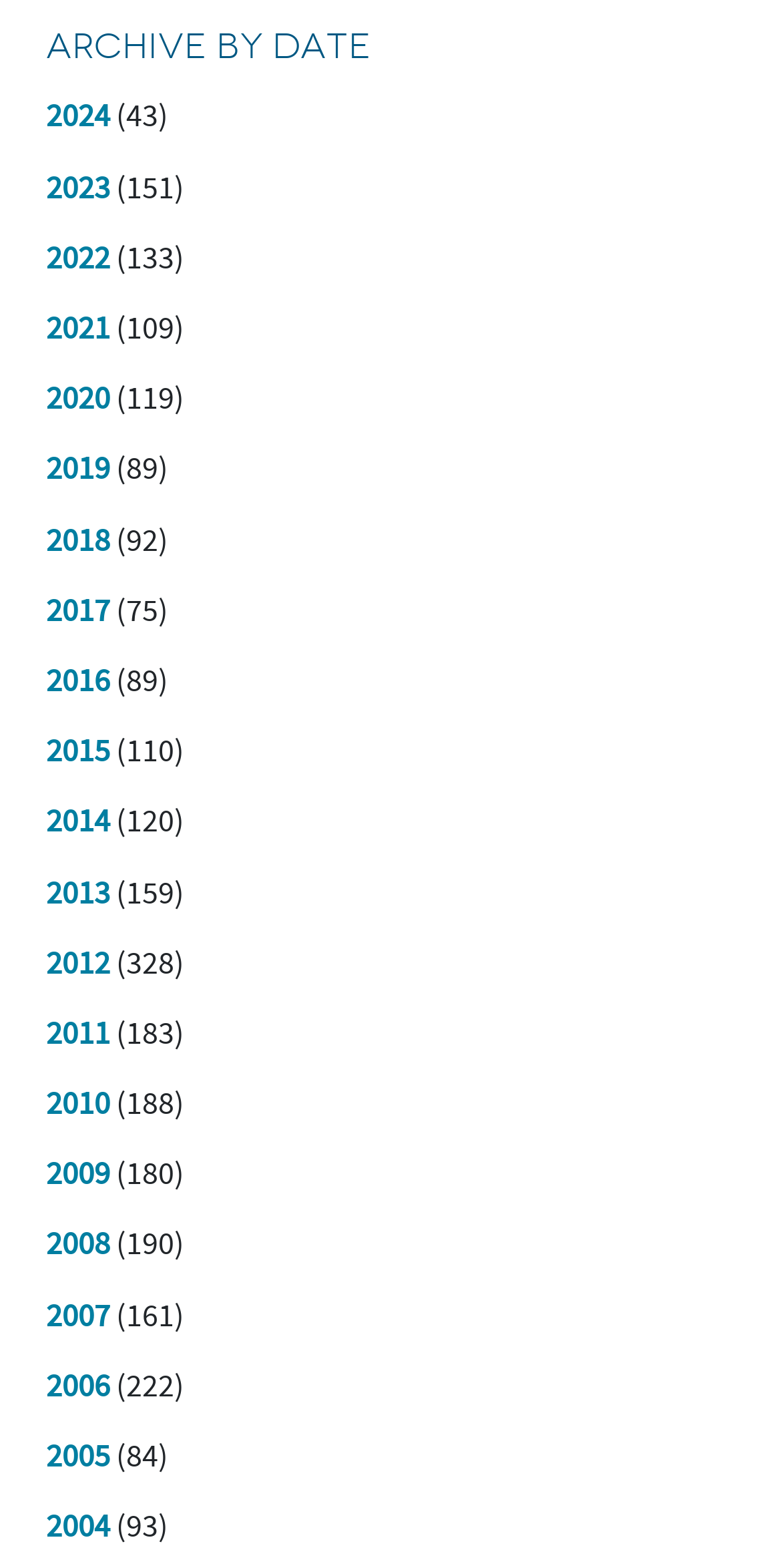Pinpoint the bounding box coordinates of the clickable area necessary to execute the following instruction: "Select 2019". The coordinates should be given as four float numbers between 0 and 1, namely [left, top, right, bottom].

[0.059, 0.287, 0.141, 0.312]